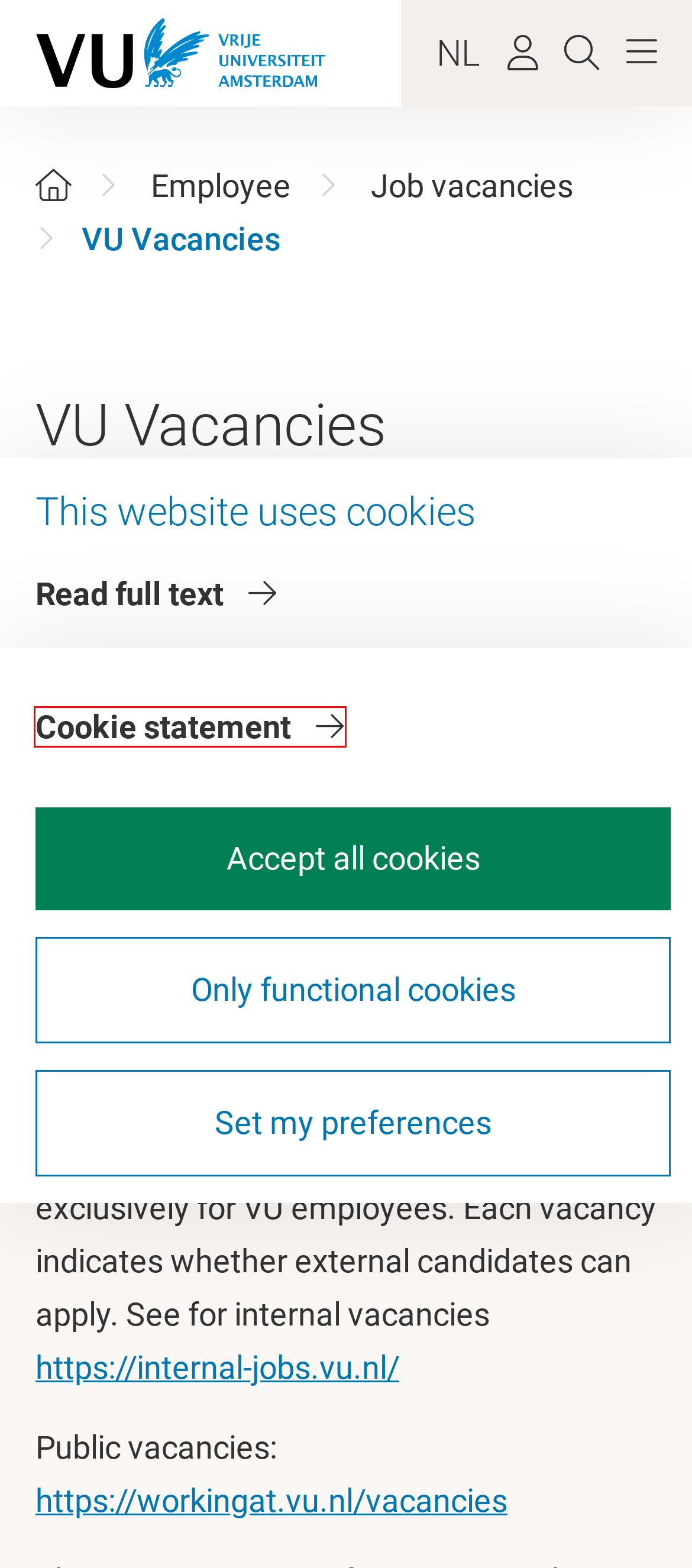Given a screenshot of a webpage with a red bounding box highlighting a UI element, choose the description that best corresponds to the new webpage after clicking the element within the red bounding box. Here are your options:
A. Cookie Statement - Vrije Universiteit Amsterdam
B. VUfonds - Vrije Universiteit Amsterdam
C. Disclaimer - Vrije Universiteit Amsterdam
D. University Library - Vrije Universiteit Amsterdam
E. Education - Vrije Universiteit Amsterdam
F. Faculties Vrije Universiteit Amsterdam - Vrije Universiteit Amsterdam
G. Experience Vrije Universiteit Amsterdam in Virtual Reality.
H. Contact with VU Amsterdam - Vrije Universiteit Amsterdam

A